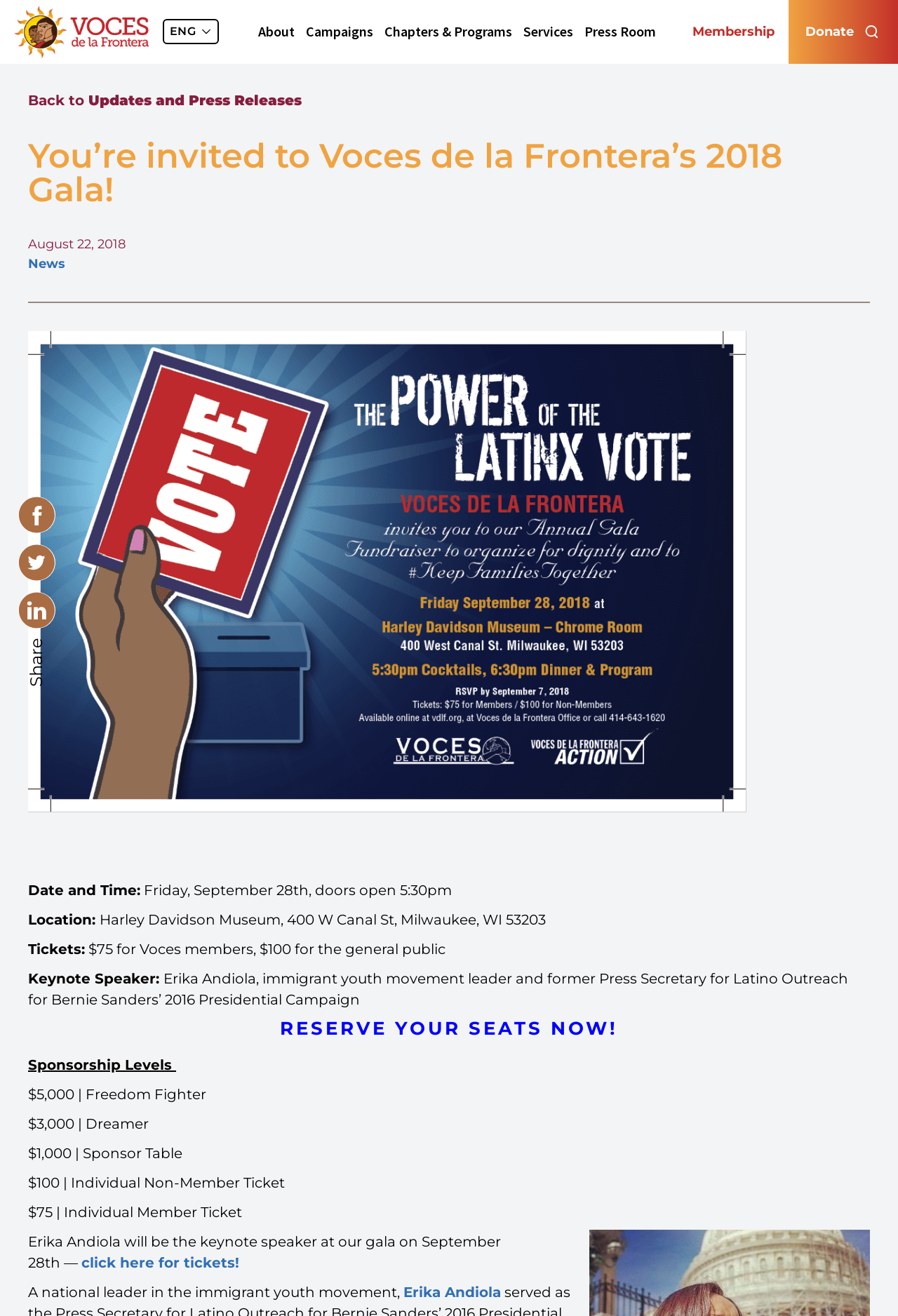Identify the bounding box coordinates of the section to be clicked to complete the task described by the following instruction: "Click the 'Donate' link". The coordinates should be four float numbers between 0 and 1, formatted as [left, top, right, bottom].

[0.897, 0.0, 0.951, 0.049]